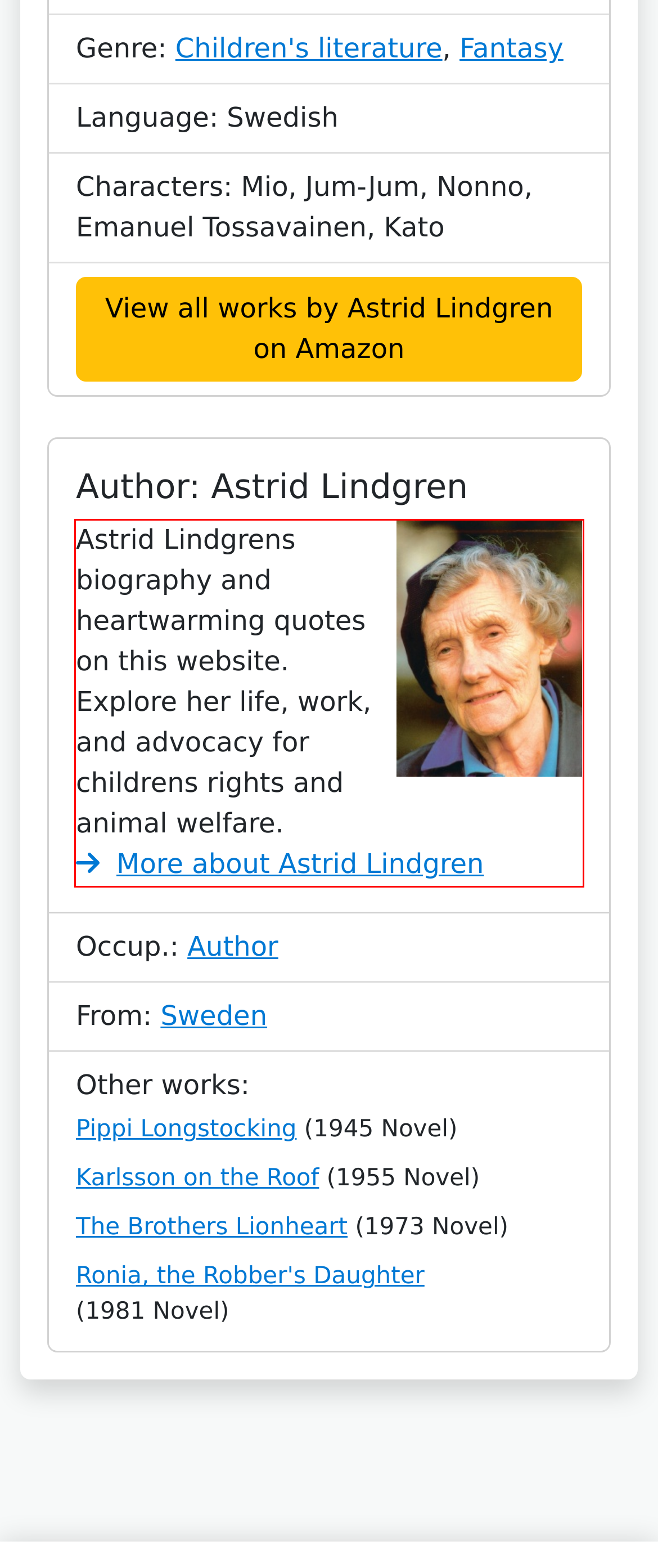Inspect the webpage screenshot that has a red bounding box and use OCR technology to read and display the text inside the red bounding box.

Astrid Lindgrens biography and heartwarming quotes on this website. Explore her life, work, and advocacy for childrens rights and animal welfare. More about Astrid Lindgren